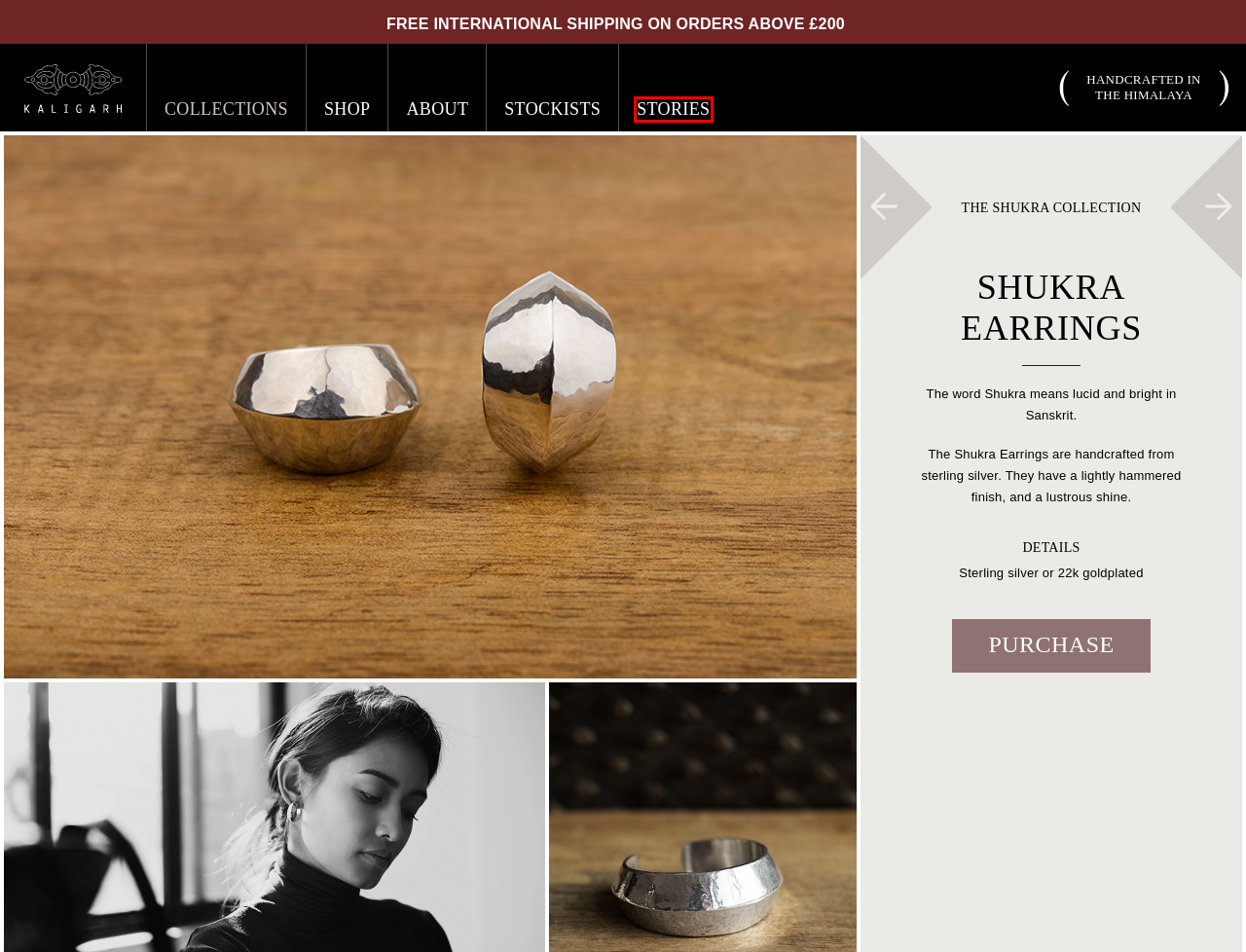View the screenshot of the webpage containing a red bounding box around a UI element. Select the most fitting webpage description for the new page shown after the element in the red bounding box is clicked. Here are the candidates:
A. Kaligarh X Krystle Lana Amoo | Simplicity, Transience, Craft
B. Contact - Kaligarh | Handcrafted in the Himalaya
C. Jewellery | Kaligarh | Handcrafted in the Himalaya
D. Blog - Kaligarh | Handcrafted in the Himalaya
E. Shukra Ring | Kaligarh | Handcrafted in the Himalaya
F. Shukra Cuff in Silver | Kaligarh | Handcrafted in the Himalaya
G. Stockists - Kaligarh | Handcrafted in the Himalaya
H. Circle Gold Band | Kaligarh | Handcrafted in the Himalaya

D